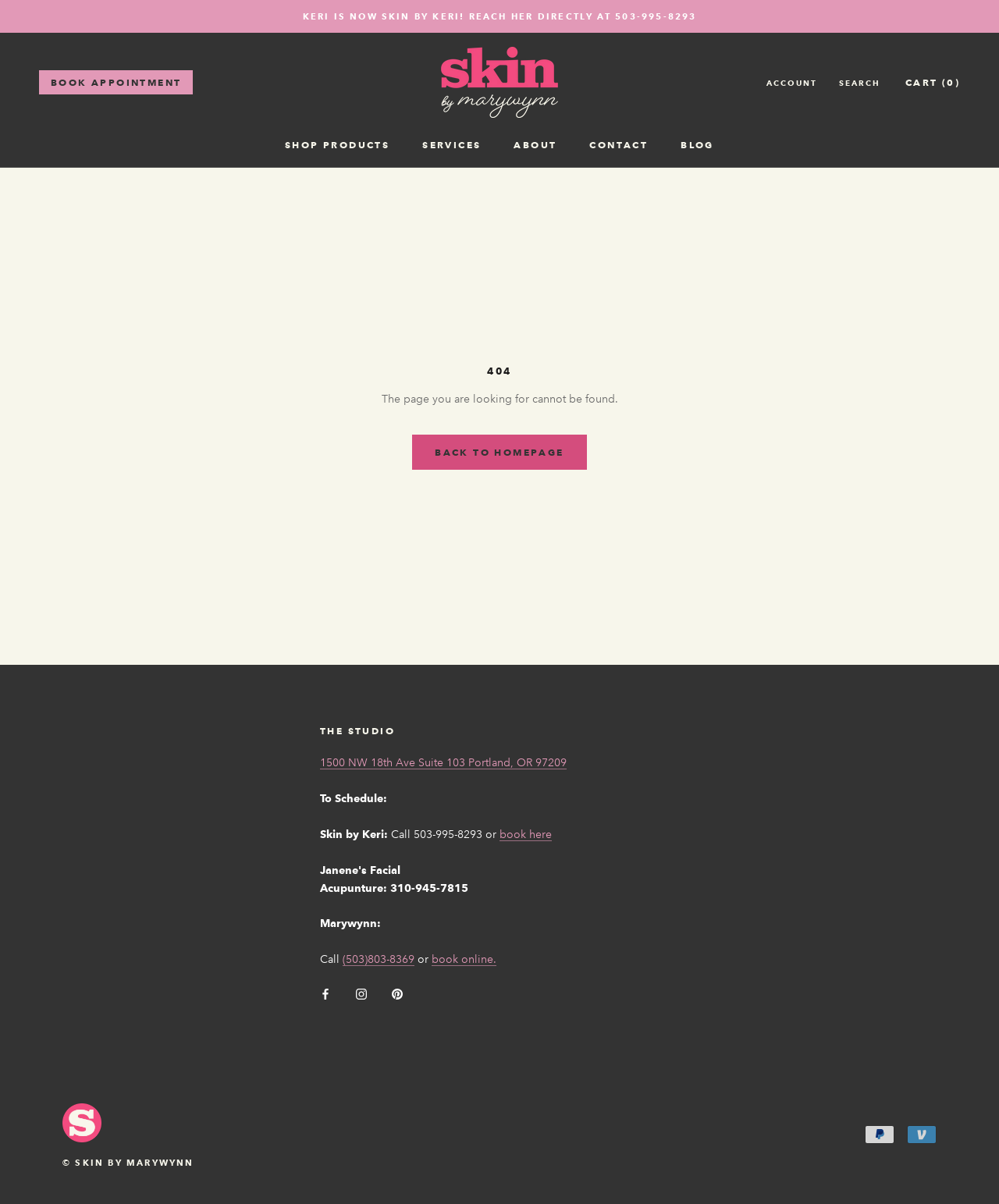Refer to the image and provide an in-depth answer to the question:
What social media platforms does Skin by Marywynn have?

The links 'Facebook', 'Instagram', and 'Pinterest' are listed together, suggesting that Skin by Marywynn has a presence on these social media platforms.